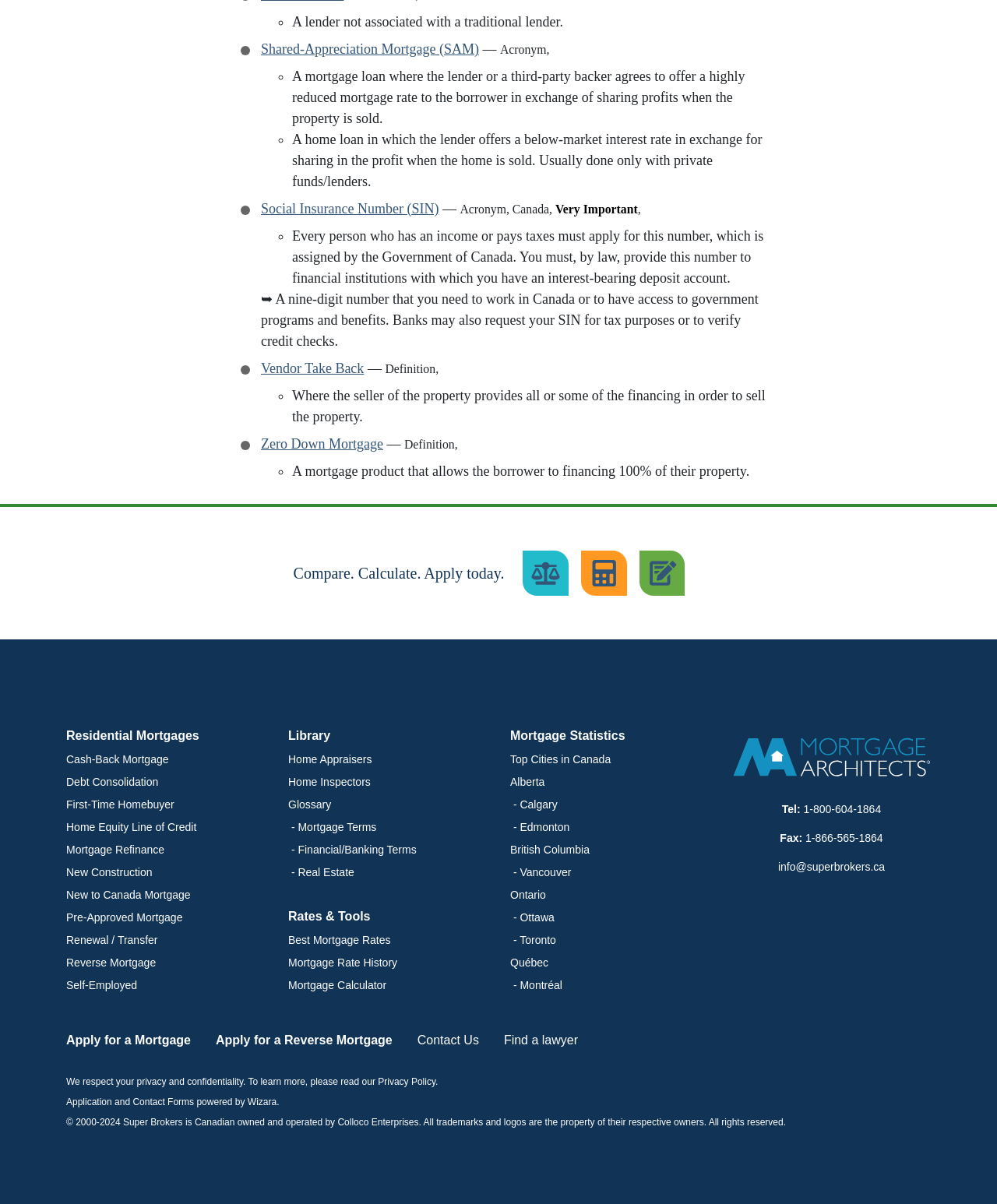Identify the bounding box of the UI component described as: "- Mortgage Terms".

[0.289, 0.682, 0.378, 0.692]